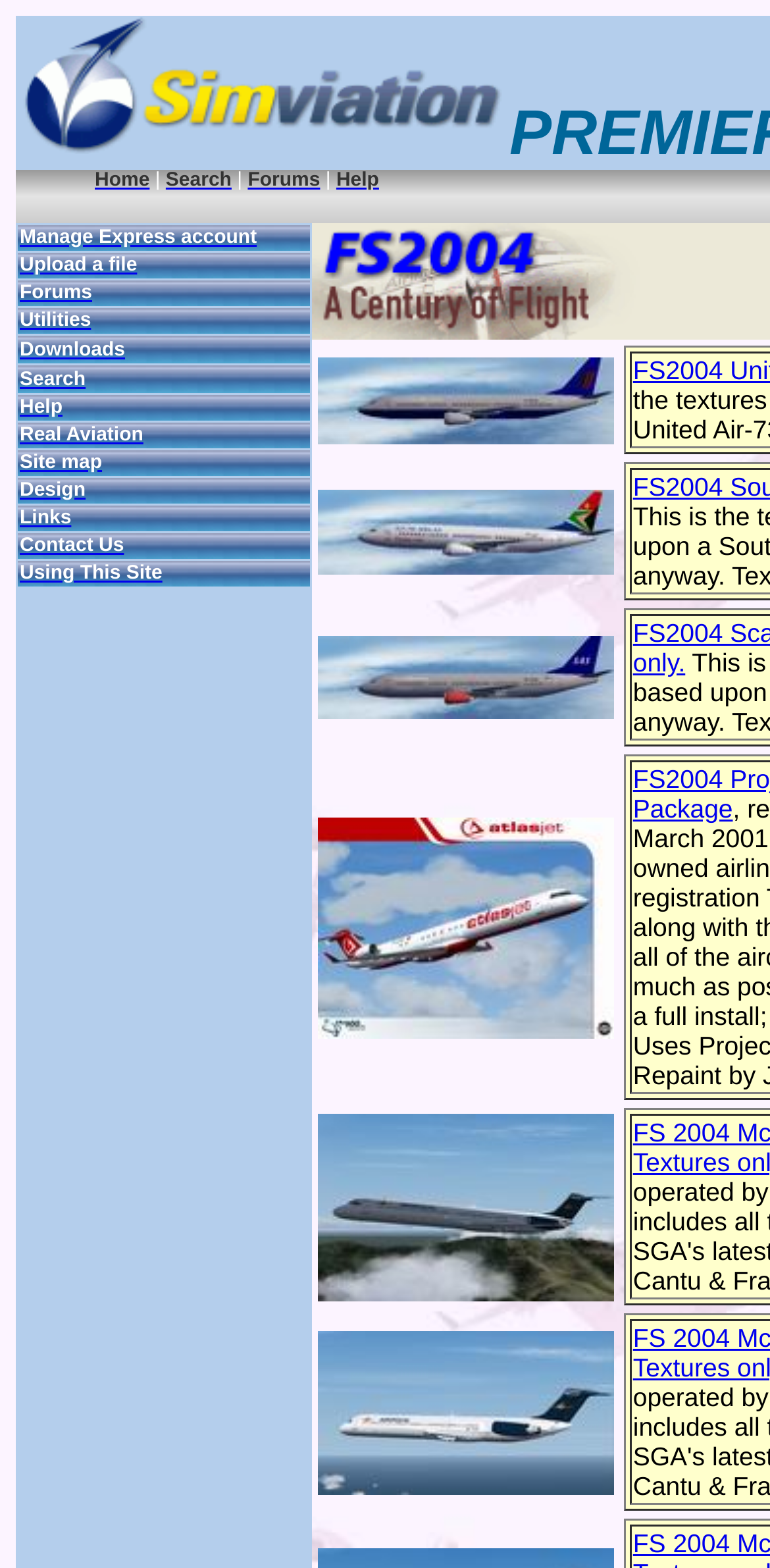Observe the image and answer the following question in detail: What is the purpose of the table?

The table on the webpage is used to list various options or categories, such as Manage Express account, Upload a file, Forums, Utilities, Downloads, Search, Help, Real Aviation, Site map, Design, Links, and Contact Us. Each option is a link that can be clicked to access more information or perform a specific action.